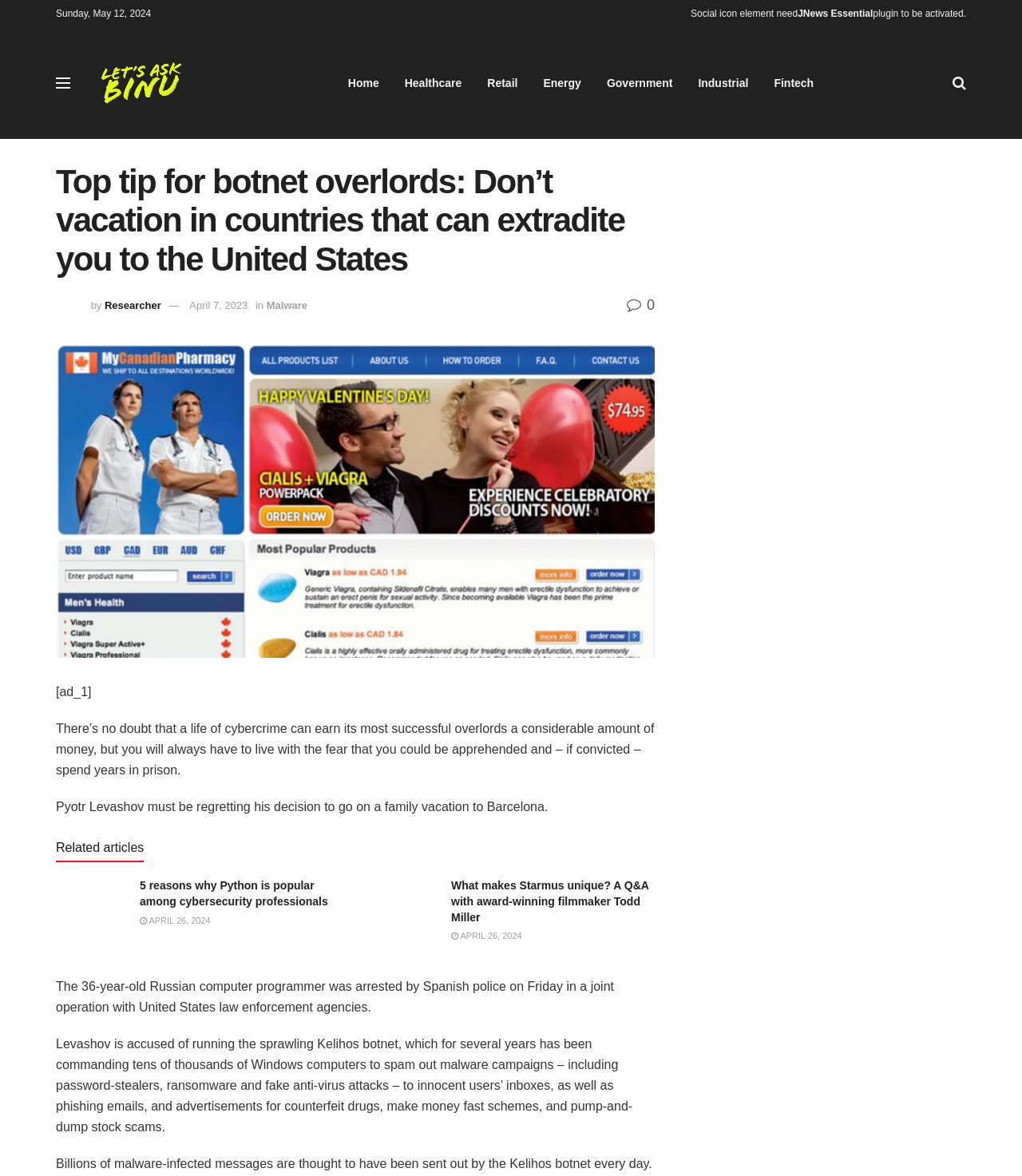Please indicate the bounding box coordinates for the clickable area to complete the following task: "Click the 'Malware' link". The coordinates should be specified as four float numbers between 0 and 1, i.e., [left, top, right, bottom].

[0.261, 0.254, 0.301, 0.265]